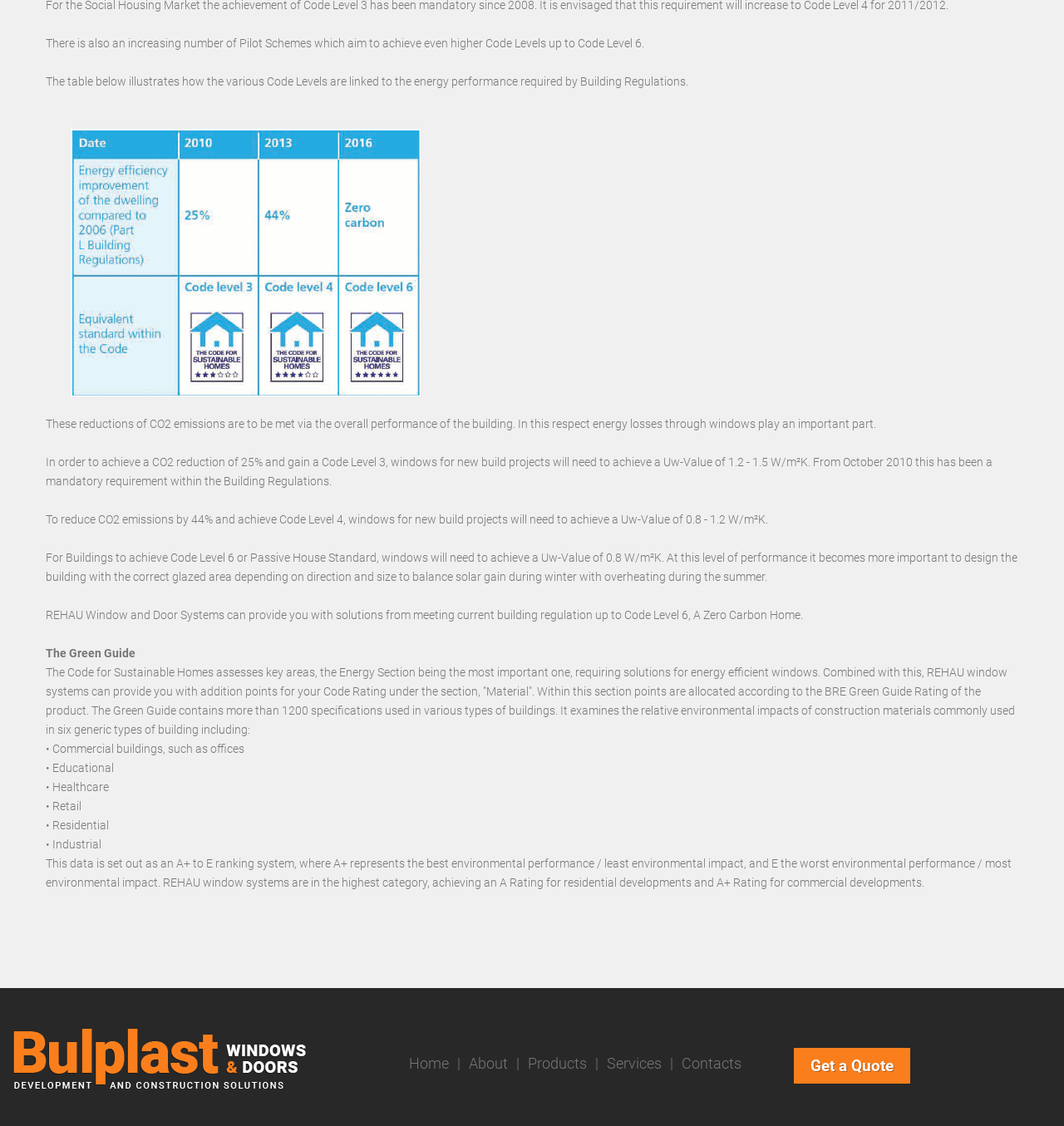What is the purpose of the Green Guide?
Your answer should be a single word or phrase derived from the screenshot.

To examine environmental impacts of construction materials